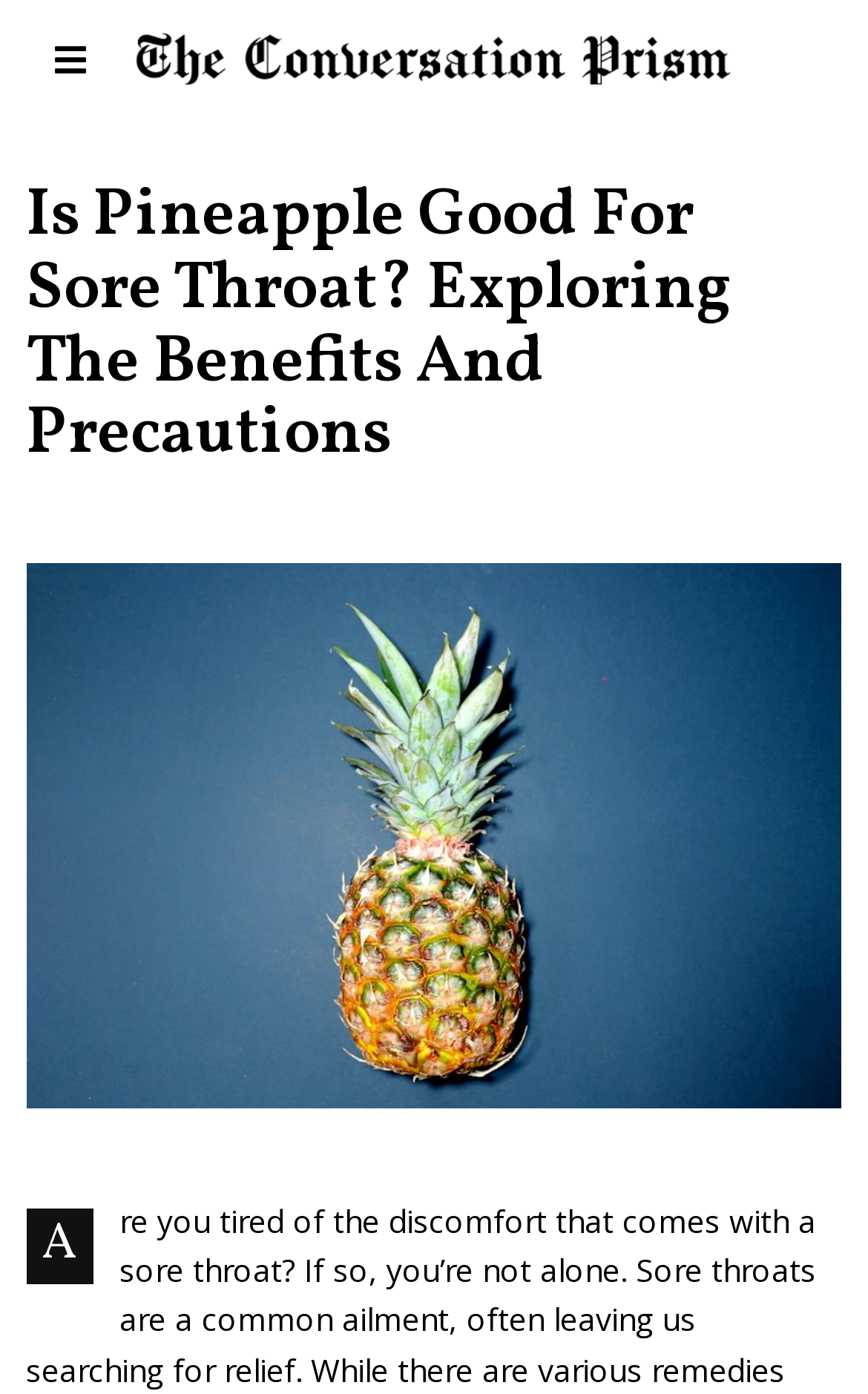What is the logo of the website? Refer to the image and provide a one-word or short phrase answer.

The Conversation Prism Logo